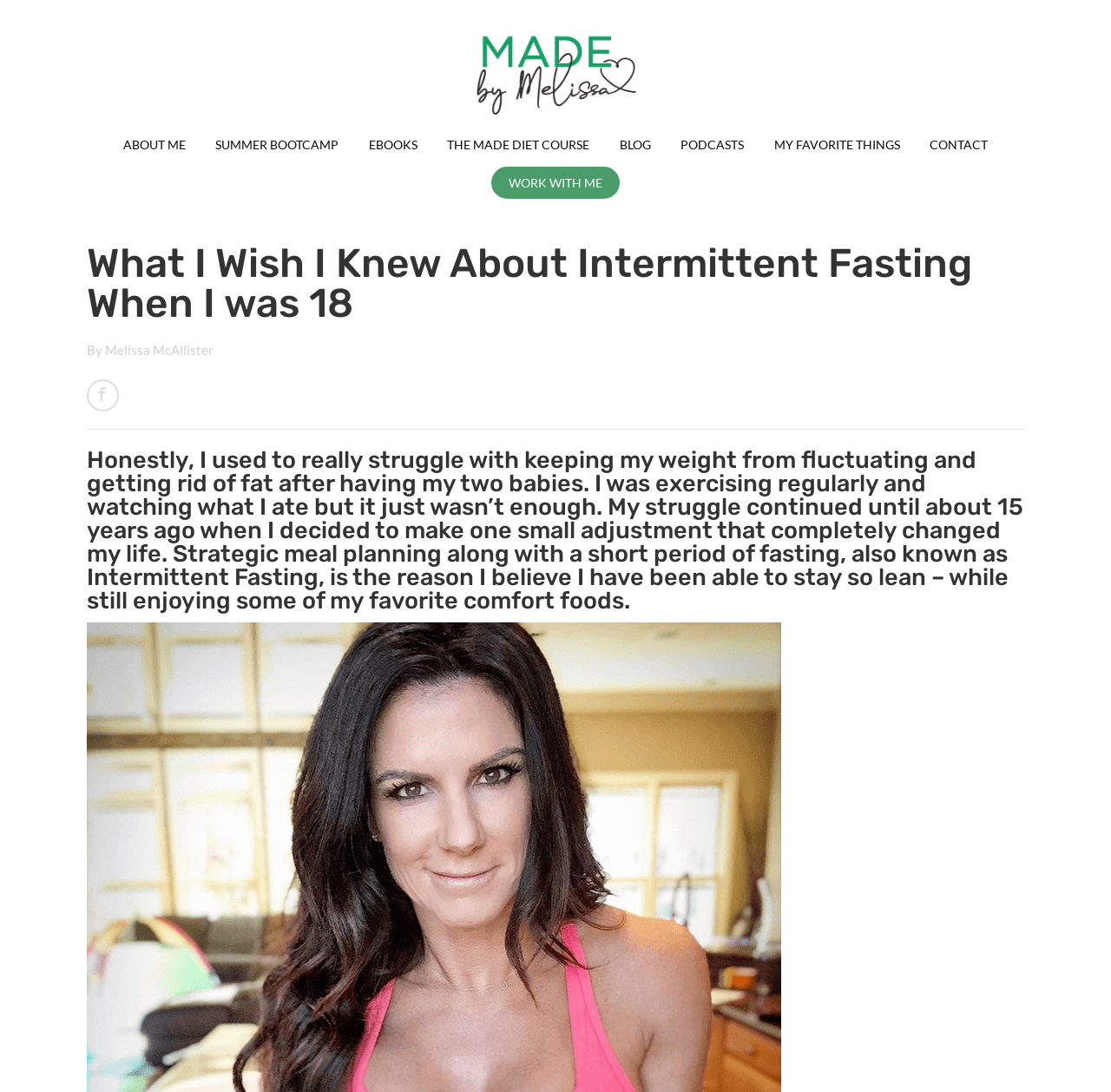What is the topic of this blog post?
Analyze the screenshot and provide a detailed answer to the question.

I determined the topic by reading the heading element which states 'What I Wish I Knew About Intermittent Fasting When I was 18'. This suggests that the blog post is about Intermittent Fasting.